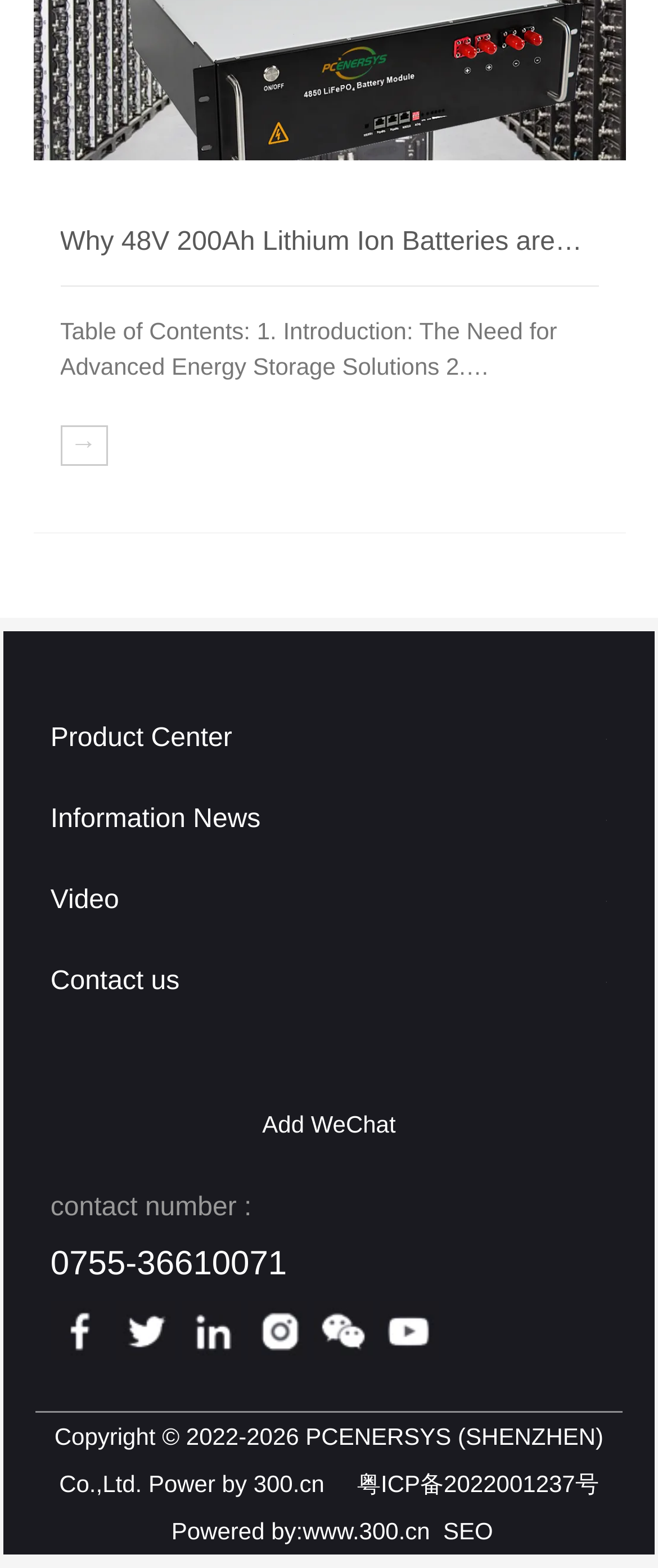Locate the bounding box coordinates of the element that should be clicked to fulfill the instruction: "Contact us through the link".

[0.077, 0.601, 0.273, 0.652]